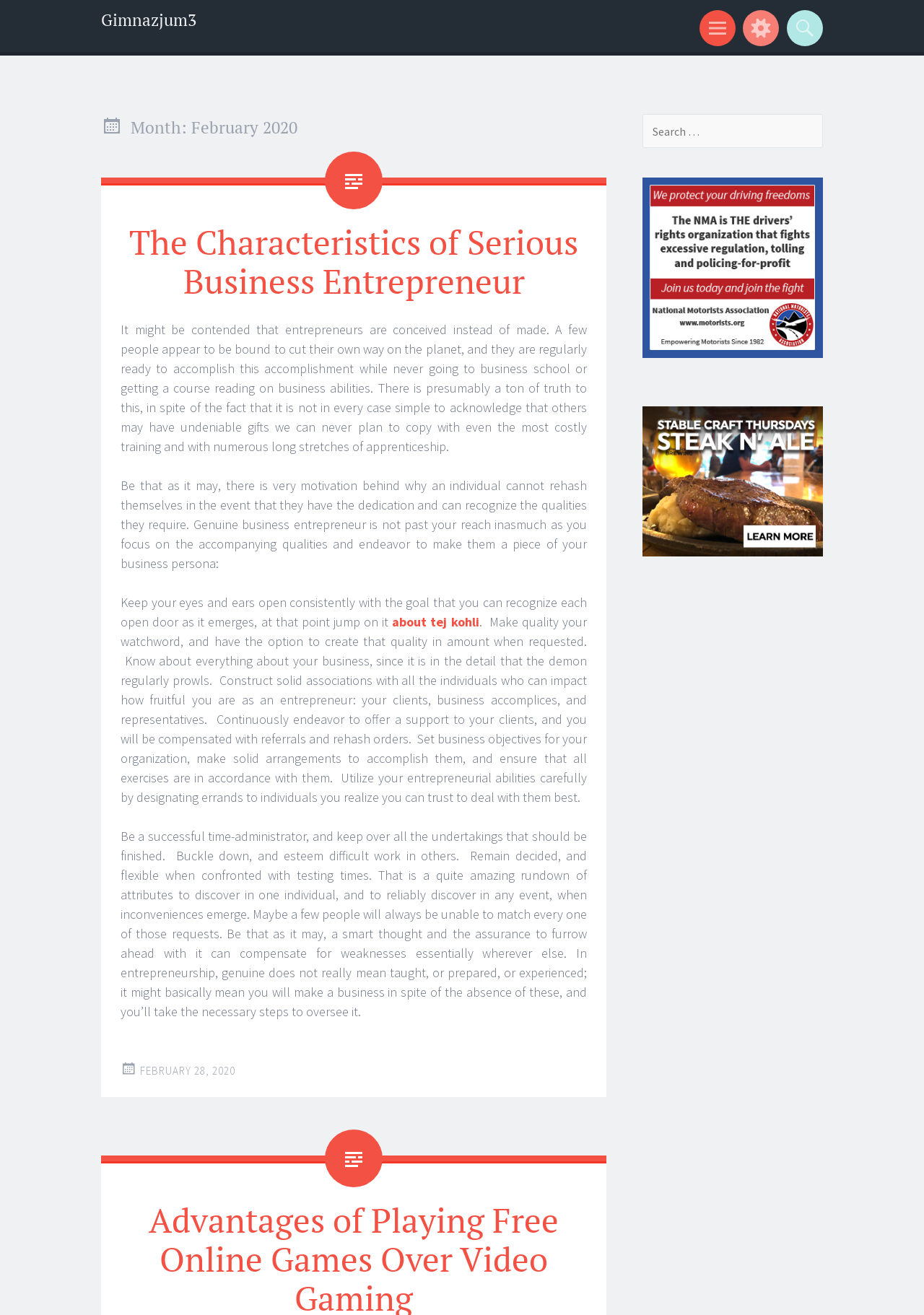Locate the bounding box of the UI element defined by this description: "February 28, 2020". The coordinates should be given as four float numbers between 0 and 1, formatted as [left, top, right, bottom].

[0.152, 0.809, 0.255, 0.819]